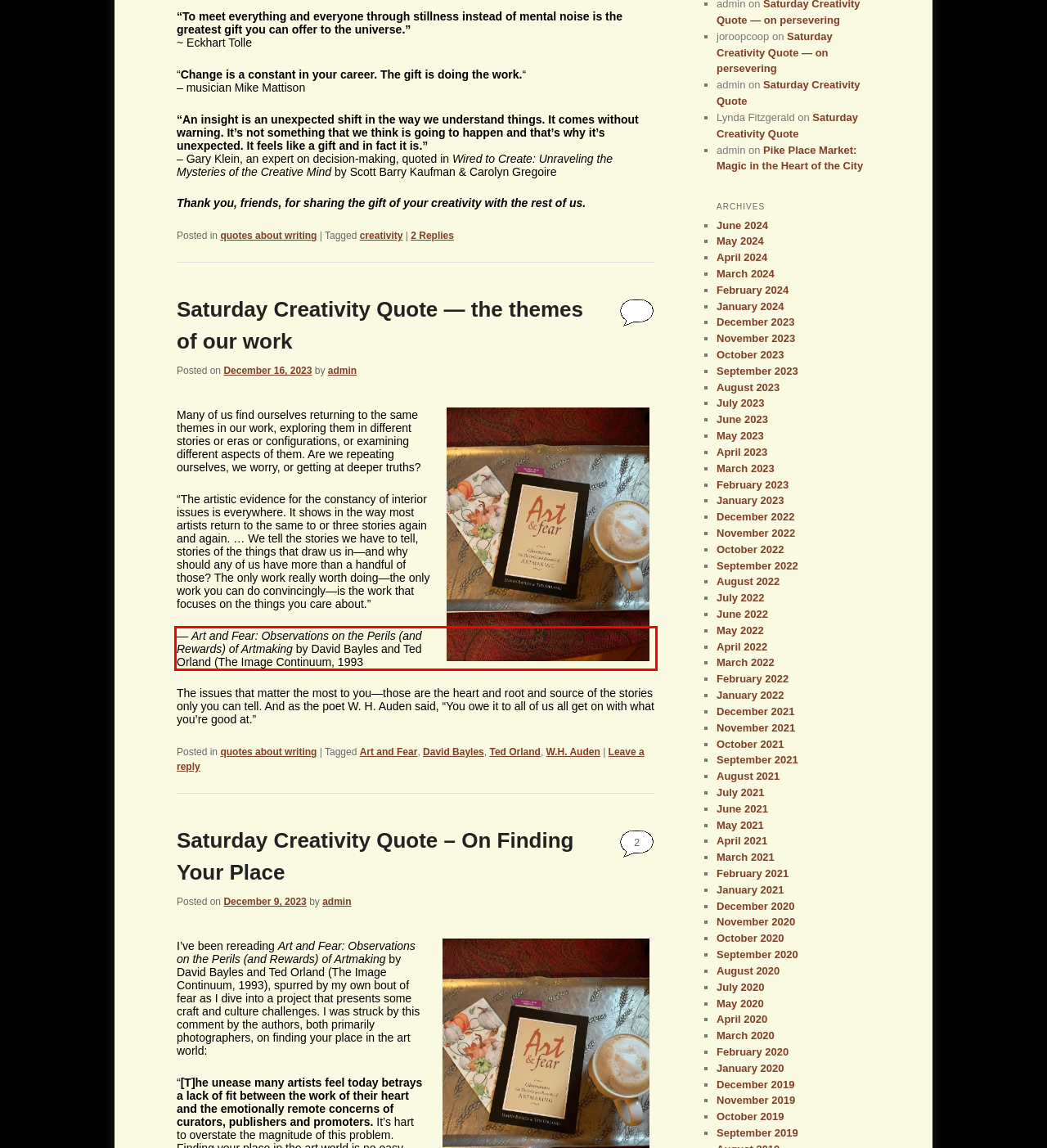Your task is to recognize and extract the text content from the UI element enclosed in the red bounding box on the webpage screenshot.

— Art and Fear: Observations on the Perils (and Rewards) of Artmaking by David Bayles and Ted Orland (The Image Continuum, 1993